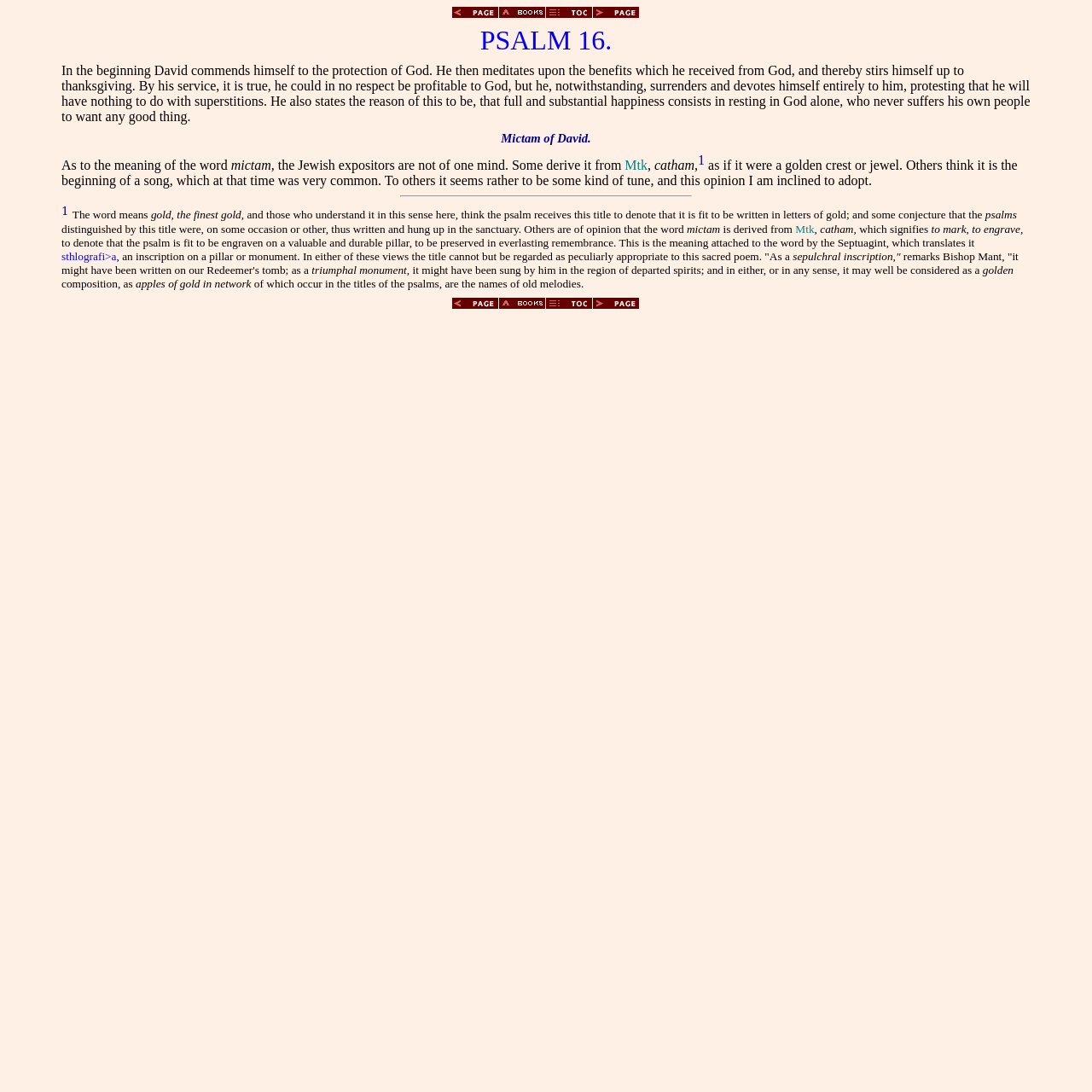Identify the coordinates of the bounding box for the element described below: "alt="Back"". Return the coordinates as four float numbers between 0 and 1: [left, top, right, bottom].

[0.414, 0.273, 0.457, 0.285]